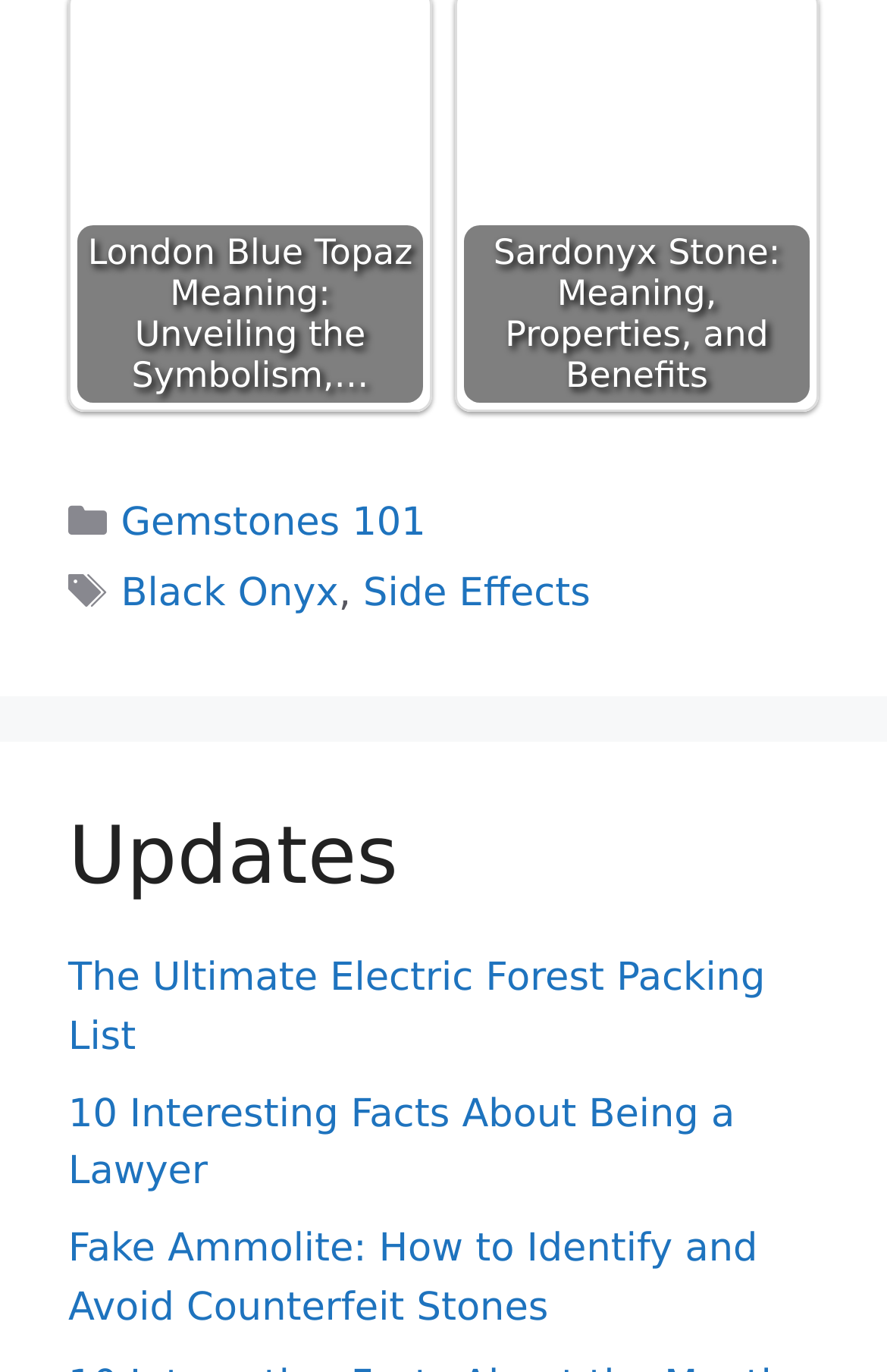What is the title of the second link in the main content section?
Provide a one-word or short-phrase answer based on the image.

10 Interesting Facts About Being a Lawyer